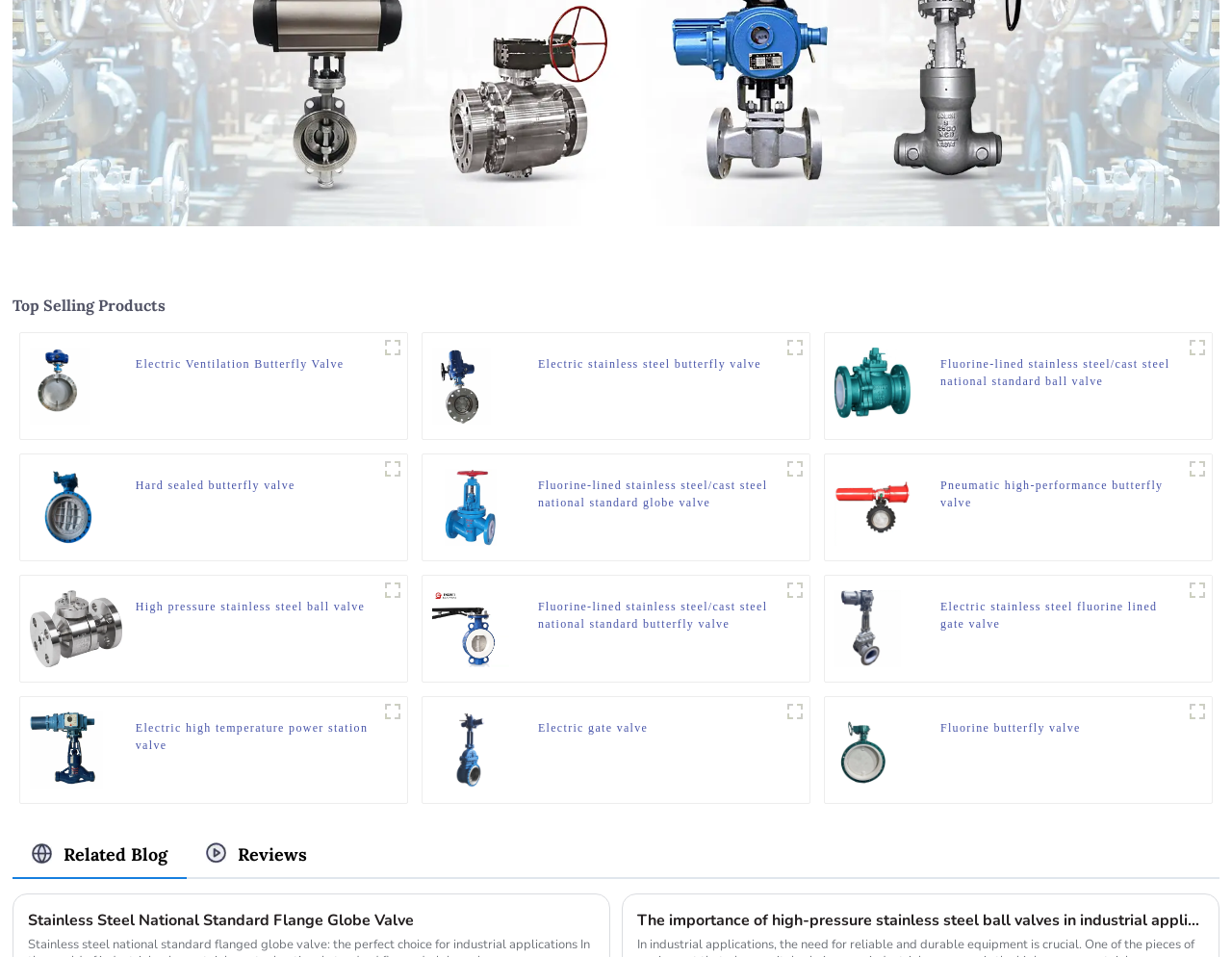Find the bounding box coordinates for the UI element that matches this description: "title="Fluorine butterfly valve"".

[0.677, 0.743, 0.755, 0.824]